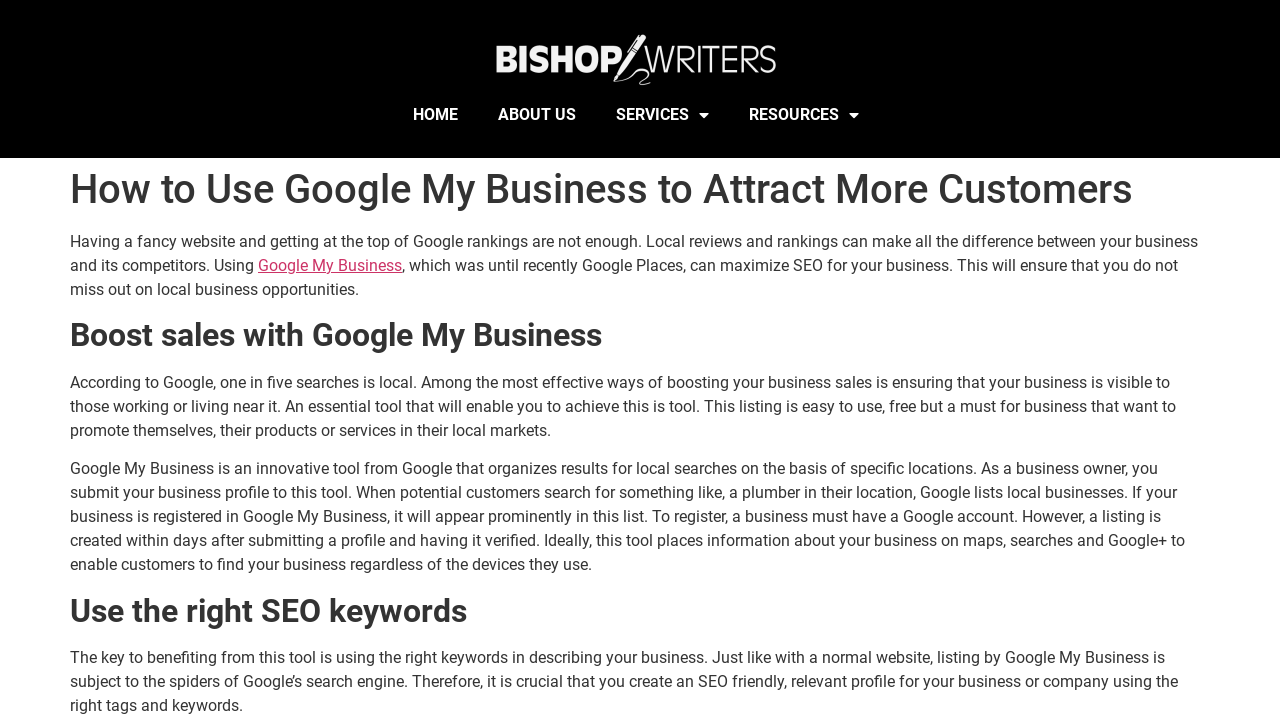What is essential for a business to promote itself locally?
From the image, provide a succinct answer in one word or a short phrase.

Google My Business listing